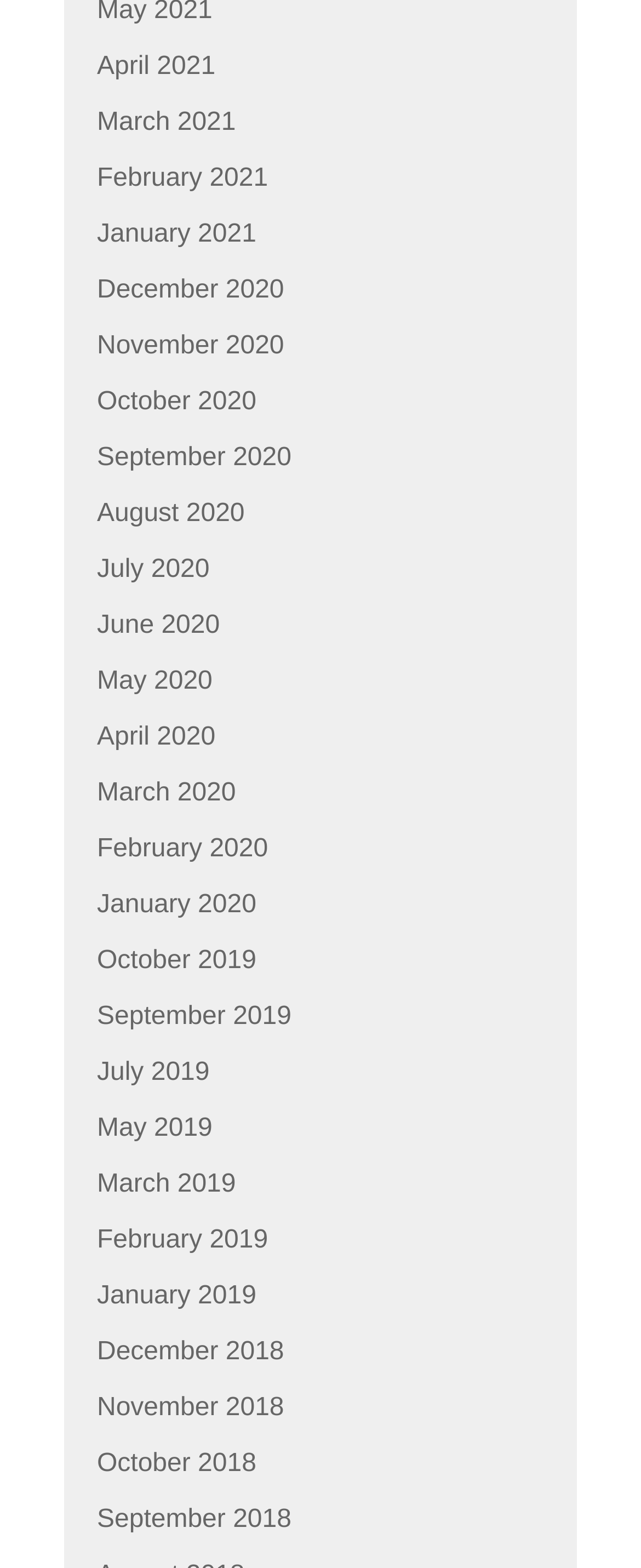Carefully examine the image and provide an in-depth answer to the question: How many months are listed in 2020?

I counted the number of links with '2020' in their text and found that there are 12 months listed in 2020, from January 2020 to December 2020.